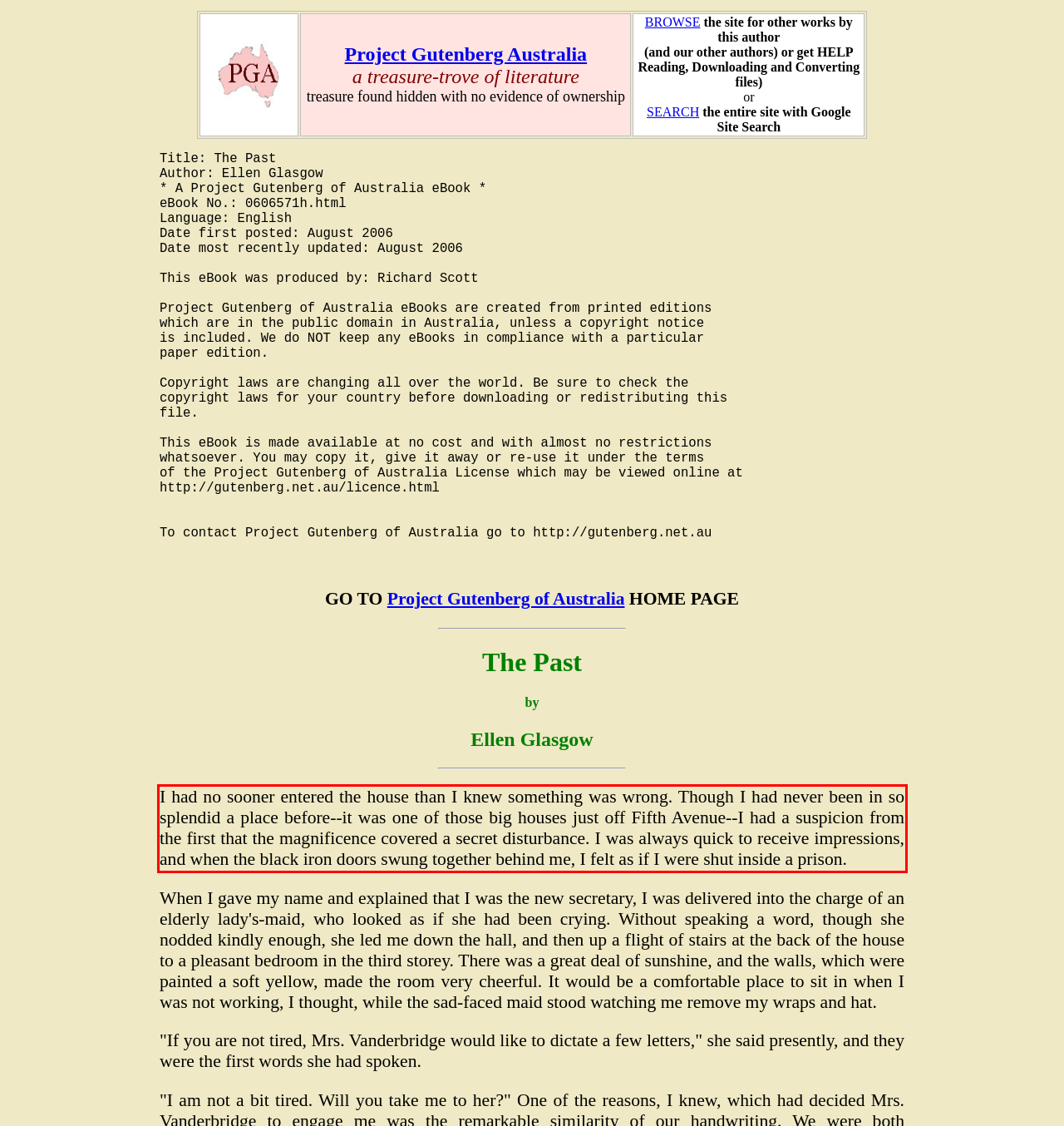Review the screenshot of the webpage and recognize the text inside the red rectangle bounding box. Provide the extracted text content.

I had no sooner entered the house than I knew something was wrong. Though I had never been in so splendid a place before--it was one of those big houses just off Fifth Avenue--I had a suspicion from the first that the magnificence covered a secret disturbance. I was always quick to receive impressions, and when the black iron doors swung together behind me, I felt as if I were shut inside a prison.